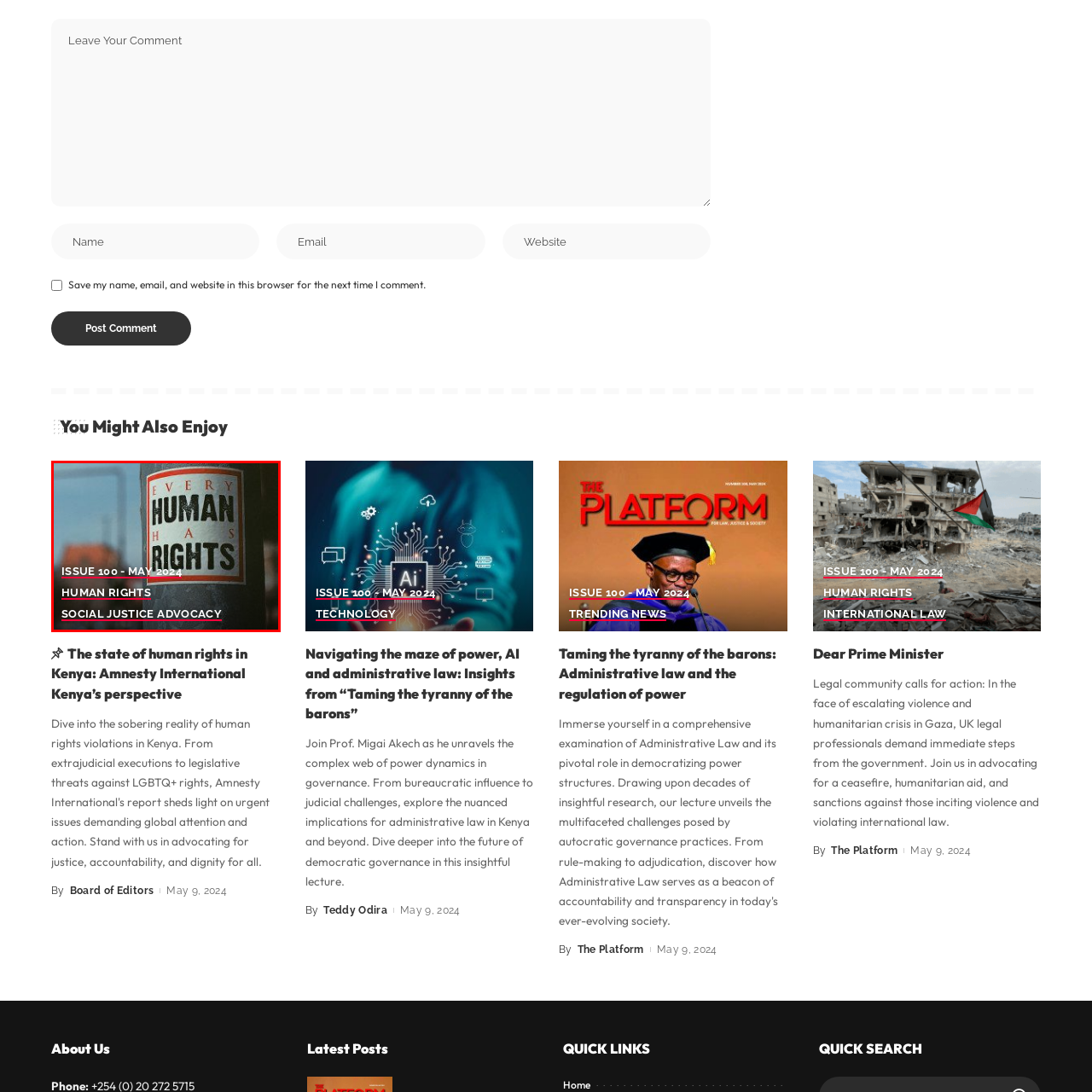What are the two headings mentioned below the image?
Consider the details within the red bounding box and provide a thorough answer to the question.

The text below the image highlights the relevance of the sticker's message by mentioning two headings, 'HUMAN RIGHTS' and 'SOCIAL JUSTICE ADVOCACY', which are closely related to the context of the image.